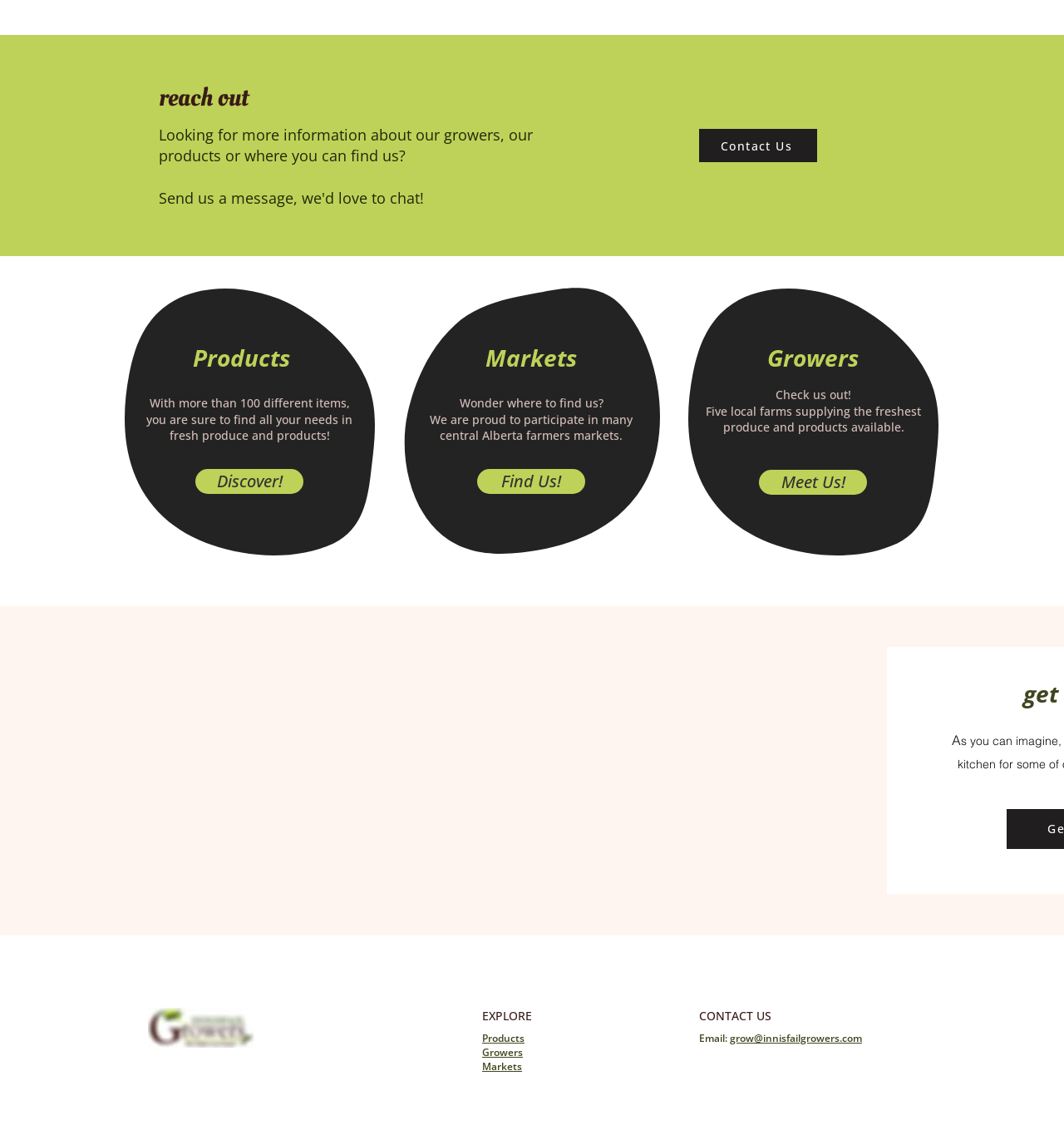Could you provide the bounding box coordinates for the portion of the screen to click to complete this instruction: "Find markets"?

[0.448, 0.411, 0.55, 0.433]